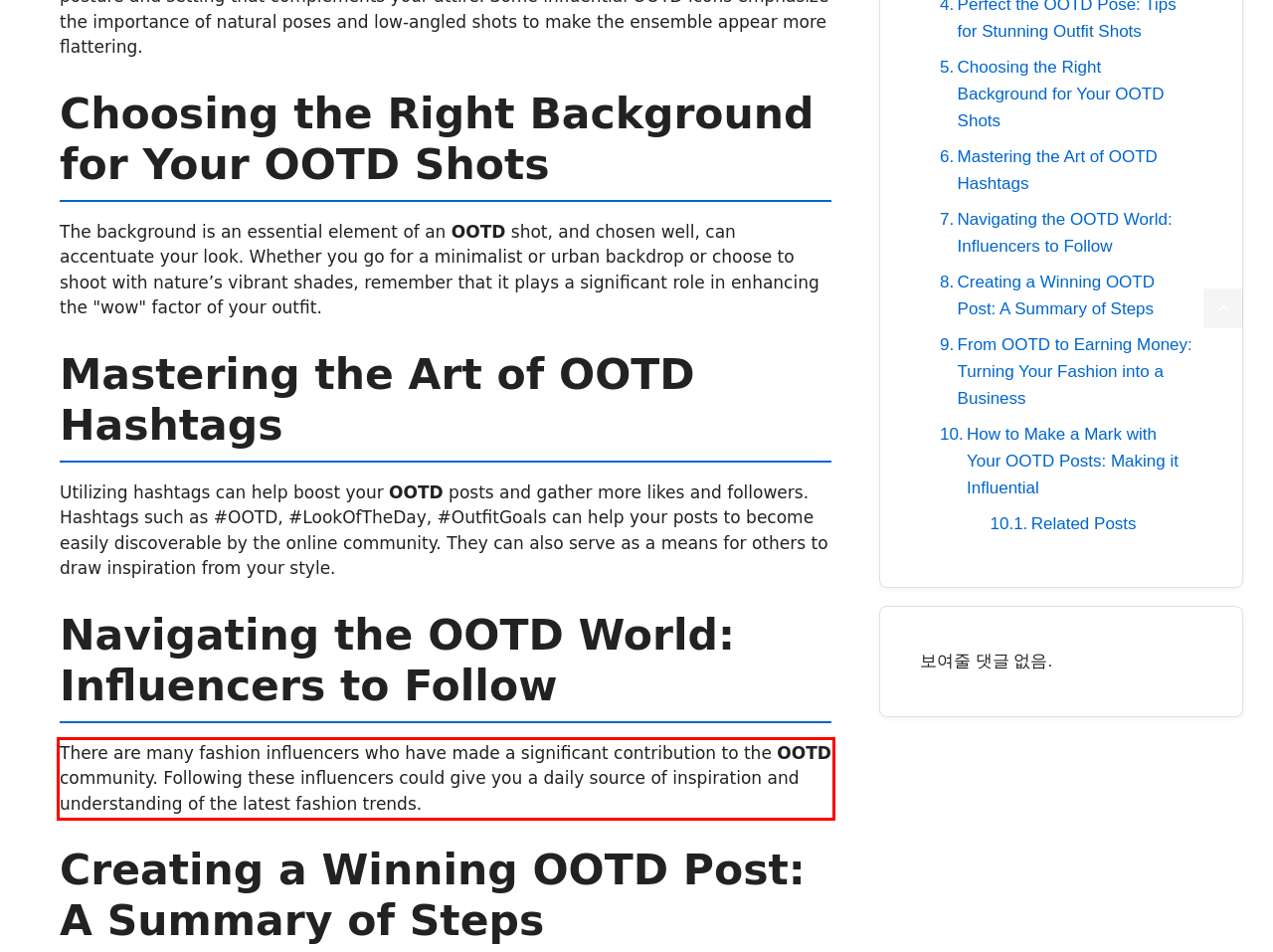With the provided screenshot of a webpage, locate the red bounding box and perform OCR to extract the text content inside it.

There are many fashion influencers who have made a significant contribution to the OOTD community. Following these influencers could give you a daily source of inspiration and understanding of the latest fashion trends.